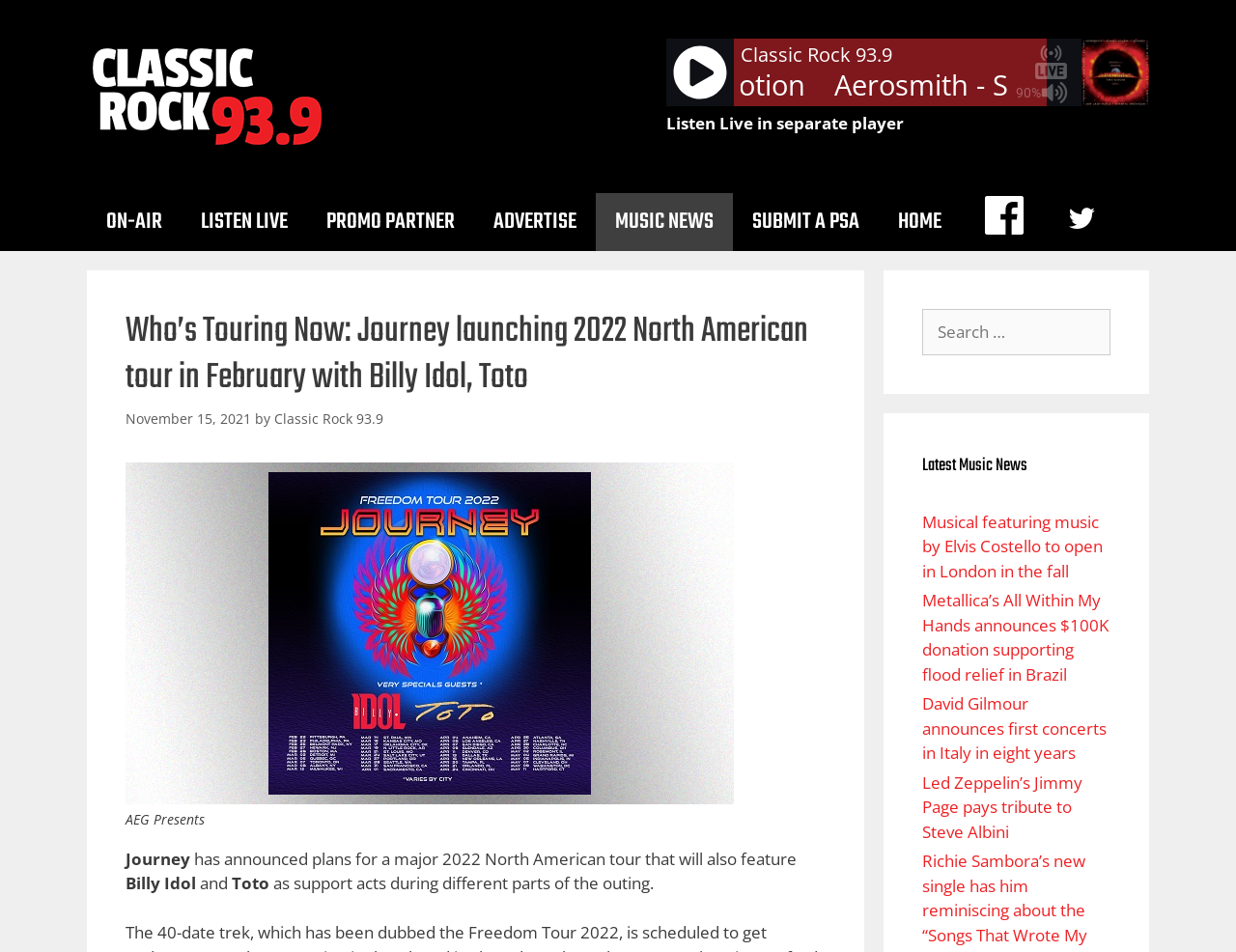Locate the bounding box coordinates of the element that needs to be clicked to carry out the instruction: "Search for music news". The coordinates should be given as four float numbers ranging from 0 to 1, i.e., [left, top, right, bottom].

[0.746, 0.325, 0.898, 0.373]